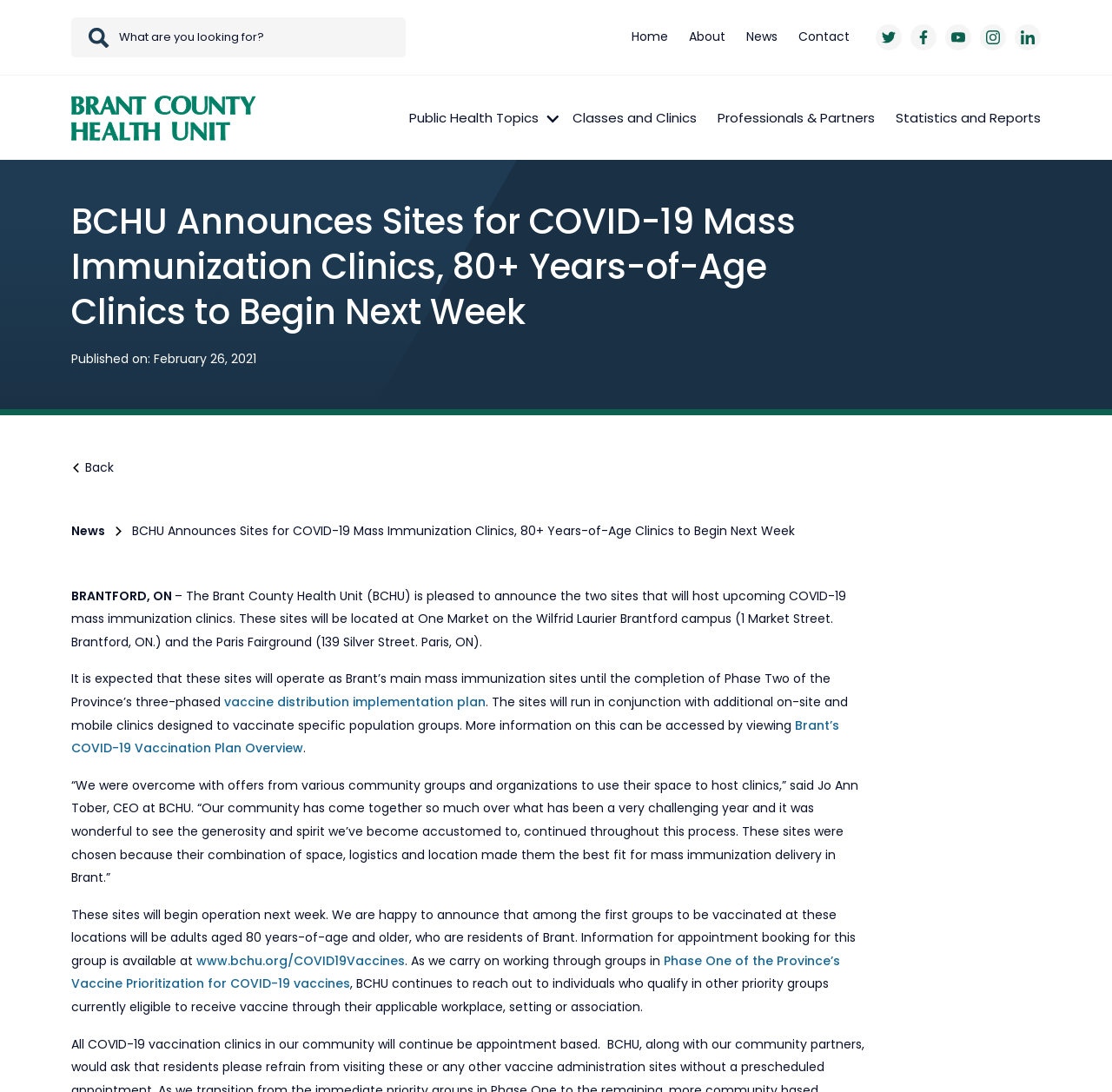Determine the bounding box coordinates of the target area to click to execute the following instruction: "View News."

[0.663, 0.026, 0.707, 0.042]